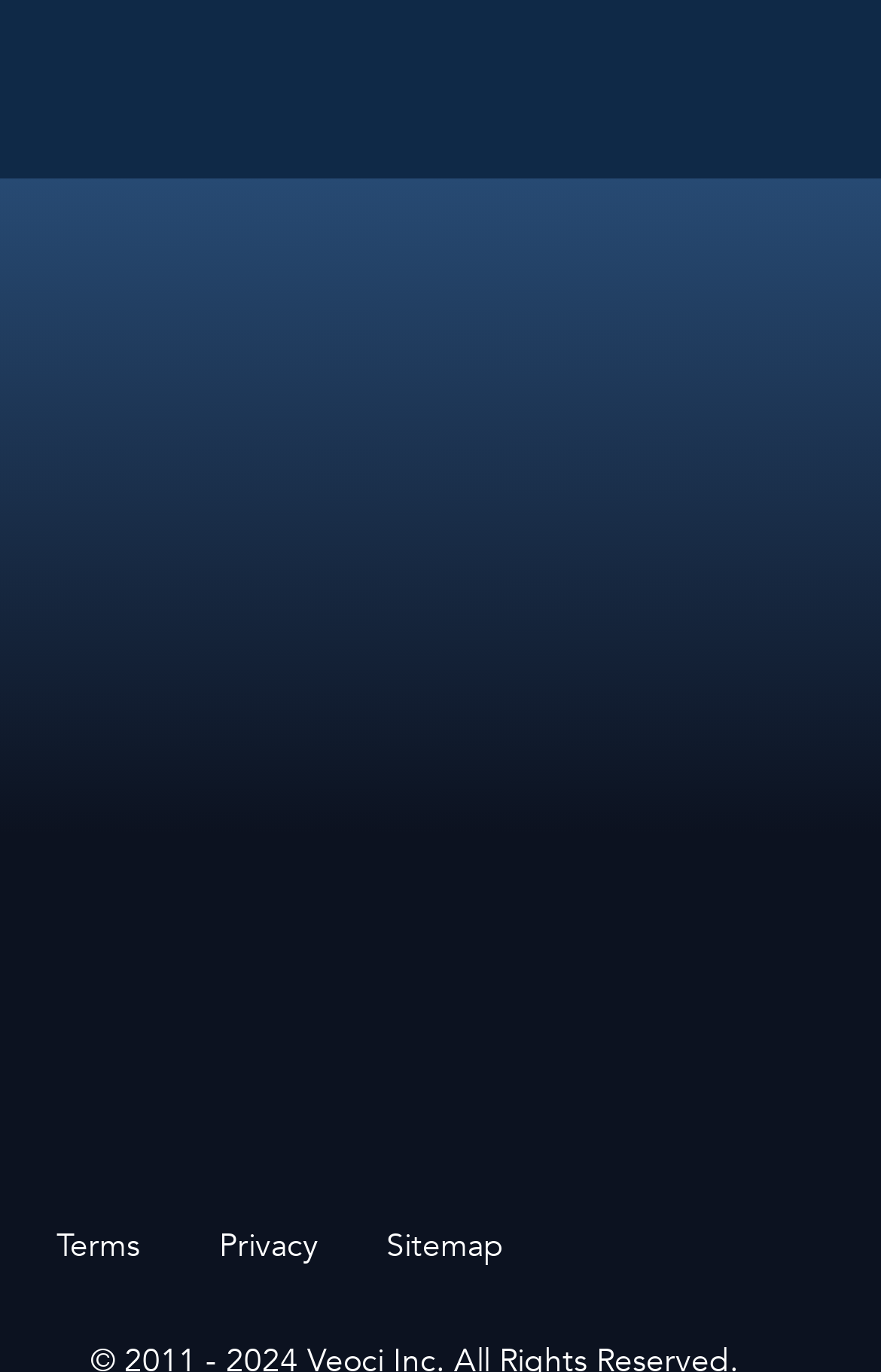Locate the bounding box coordinates of the region to be clicked to comply with the following instruction: "Call the phone number". The coordinates must be four float numbers between 0 and 1, in the form [left, top, right, bottom].

[0.412, 0.4, 0.627, 0.429]